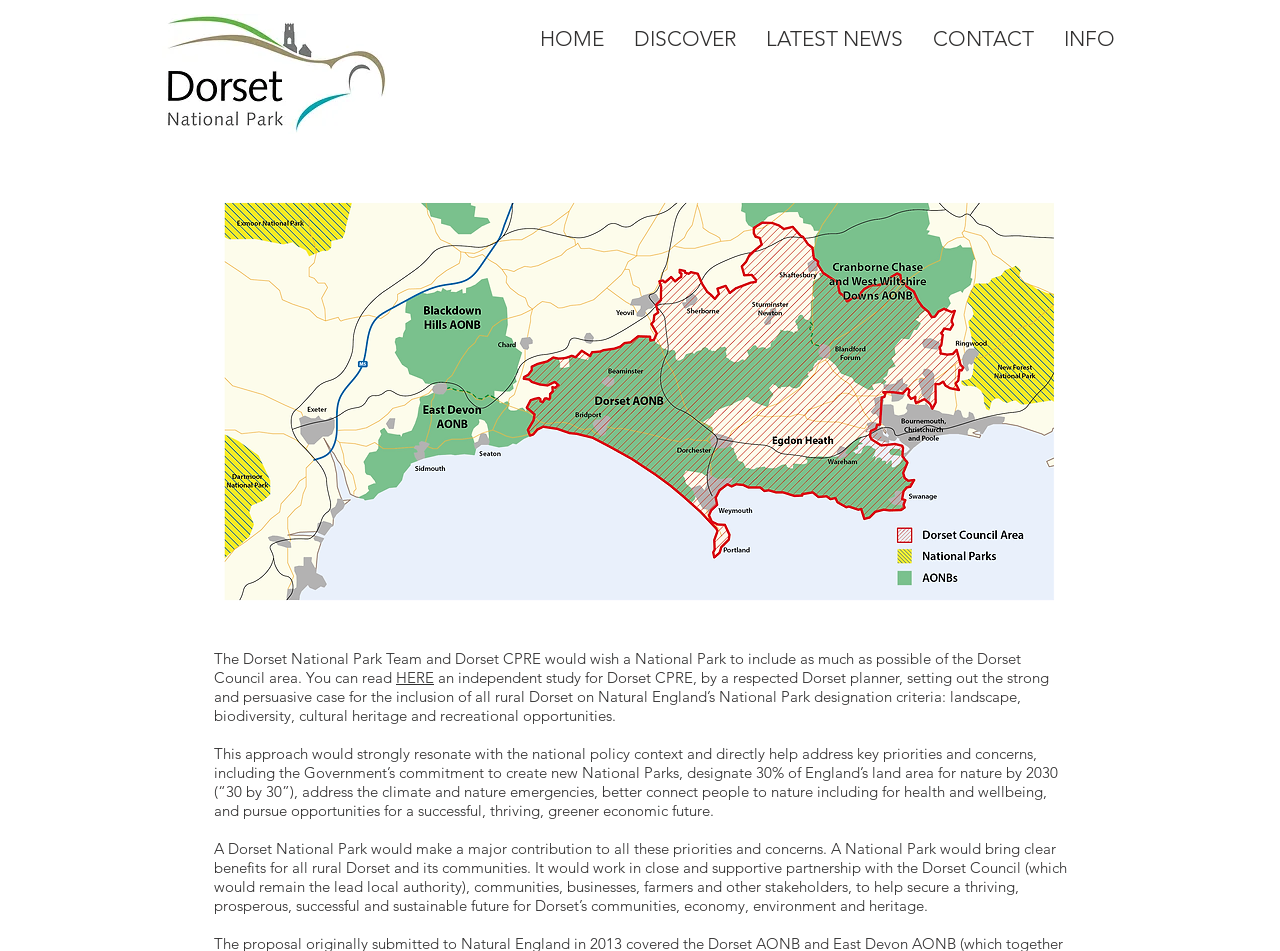Respond to the following query with just one word or a short phrase: 
What is shown in the map?

Dorset National Park area